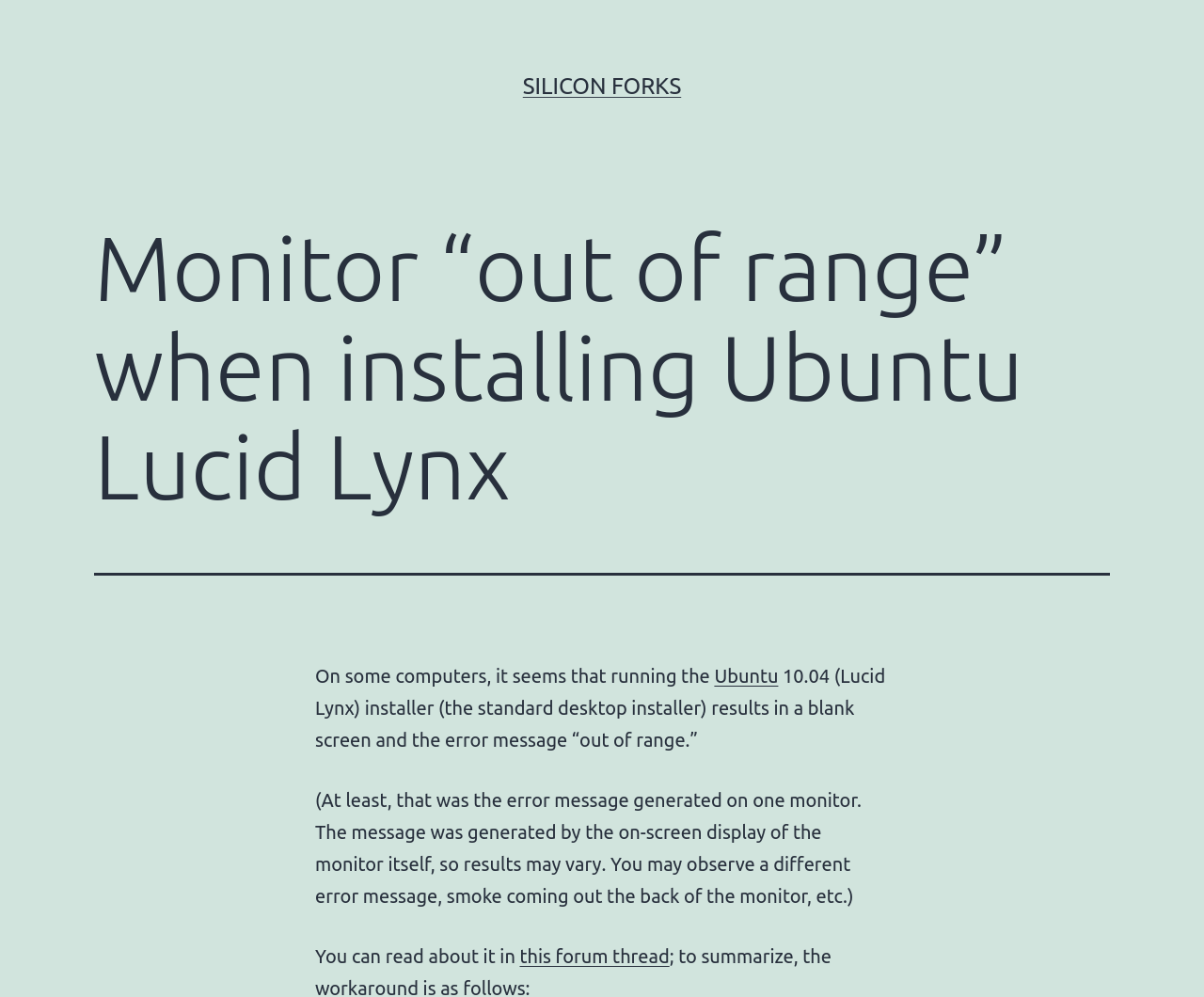Create a detailed description of the webpage's content and layout.

The webpage appears to be a blog post or article discussing an issue with installing Ubuntu Lucid Lynx on certain computers. At the top of the page, there is a header with the title "Monitor “out of range” when installing Ubuntu Lucid Lynx" and a link to "SILICON FORKS" on the right side. 

Below the header, there is a block of text that explains the issue, stating that running the Ubuntu 10.04 installer results in a blank screen and an "out of range" error message. This text is divided into four paragraphs, with a link to "Ubuntu" in the second paragraph. 

The text also mentions that the error message may vary depending on the monitor, and provides a humorous aside about potential consequences. The final paragraph contains a link to "this forum thread", which likely provides more information or discussion about the issue. Overall, the page appears to be a technical article or troubleshooting guide.